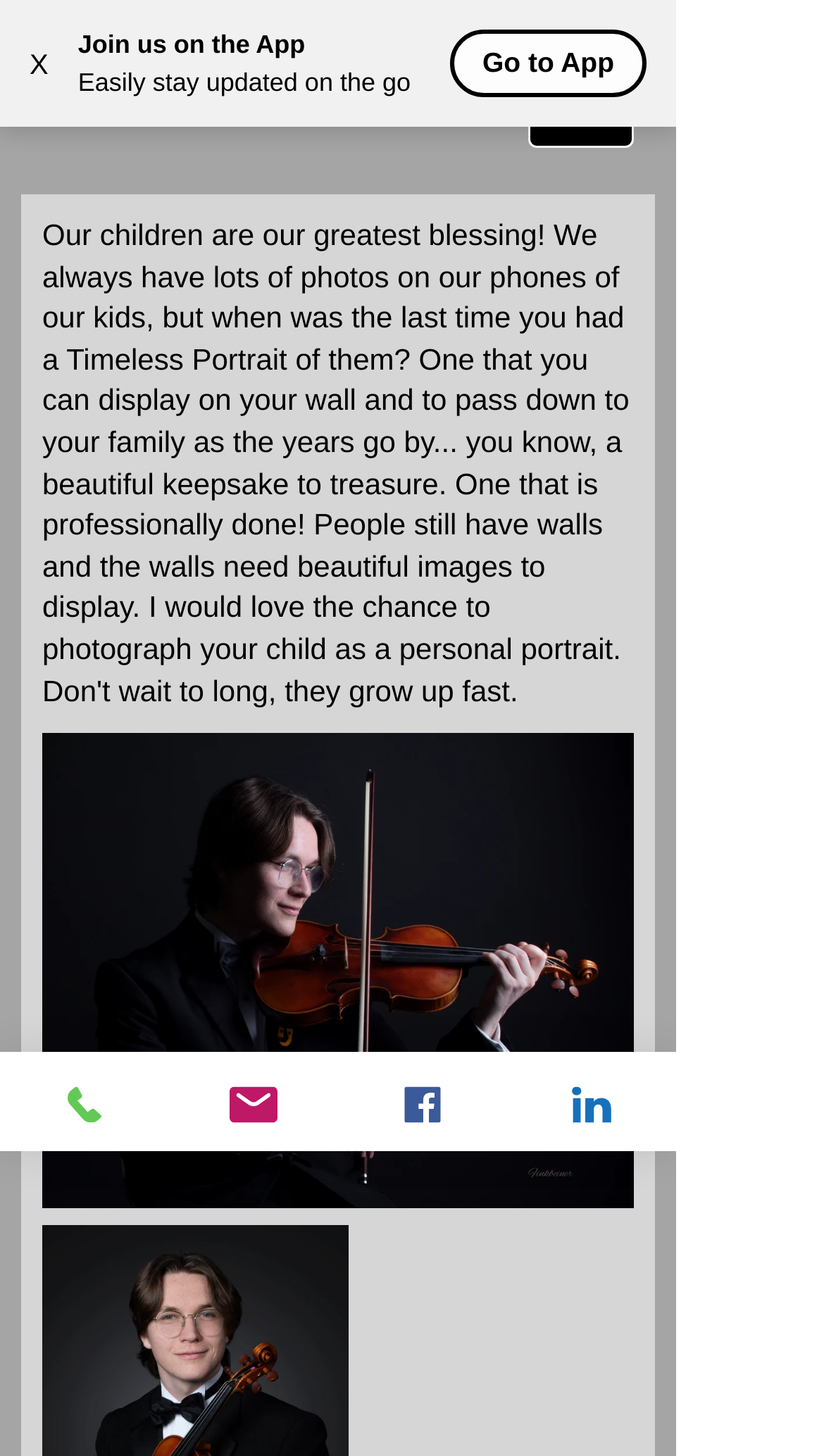Respond to the question below with a single word or phrase:
What is the purpose of the button with an 'X'?

To close